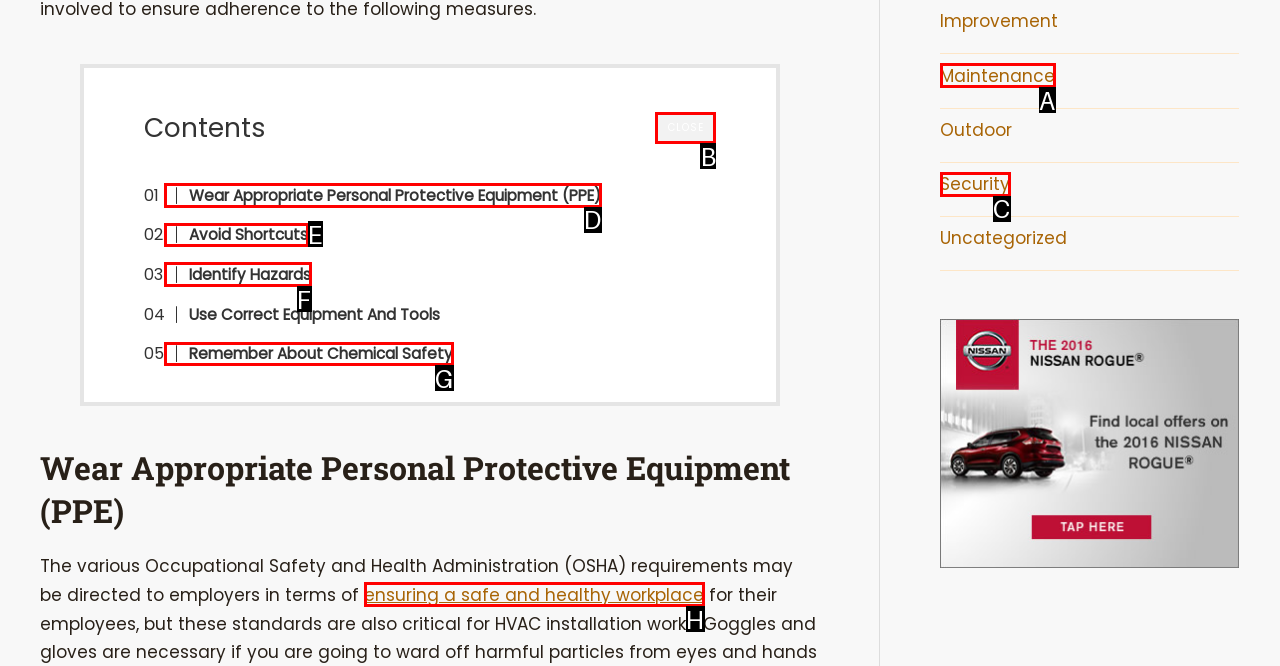Select the letter of the UI element that matches this task: Go to Contact Us page
Provide the answer as the letter of the correct choice.

None